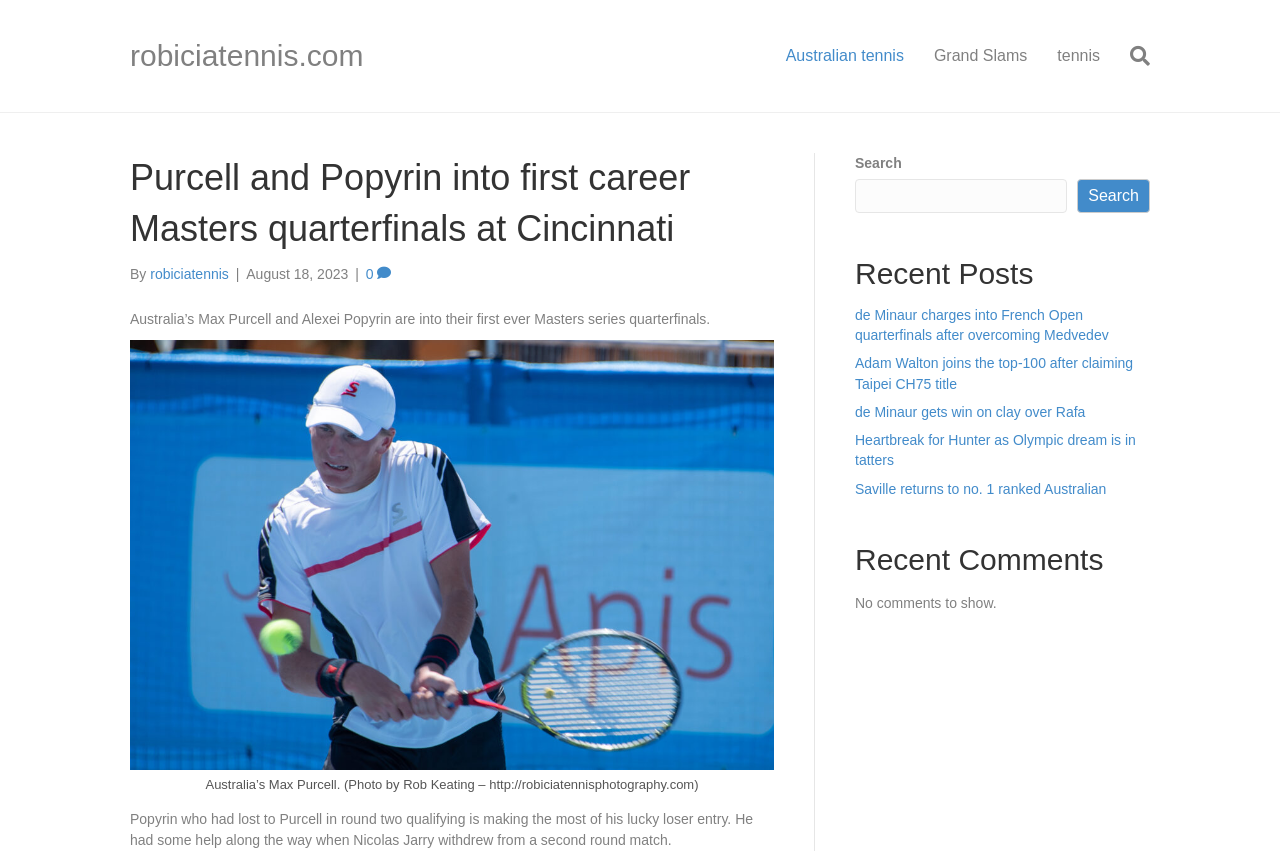What is the main heading of this webpage? Please extract and provide it.

Purcell and Popyrin into first career Masters quarterfinals at Cincinnati